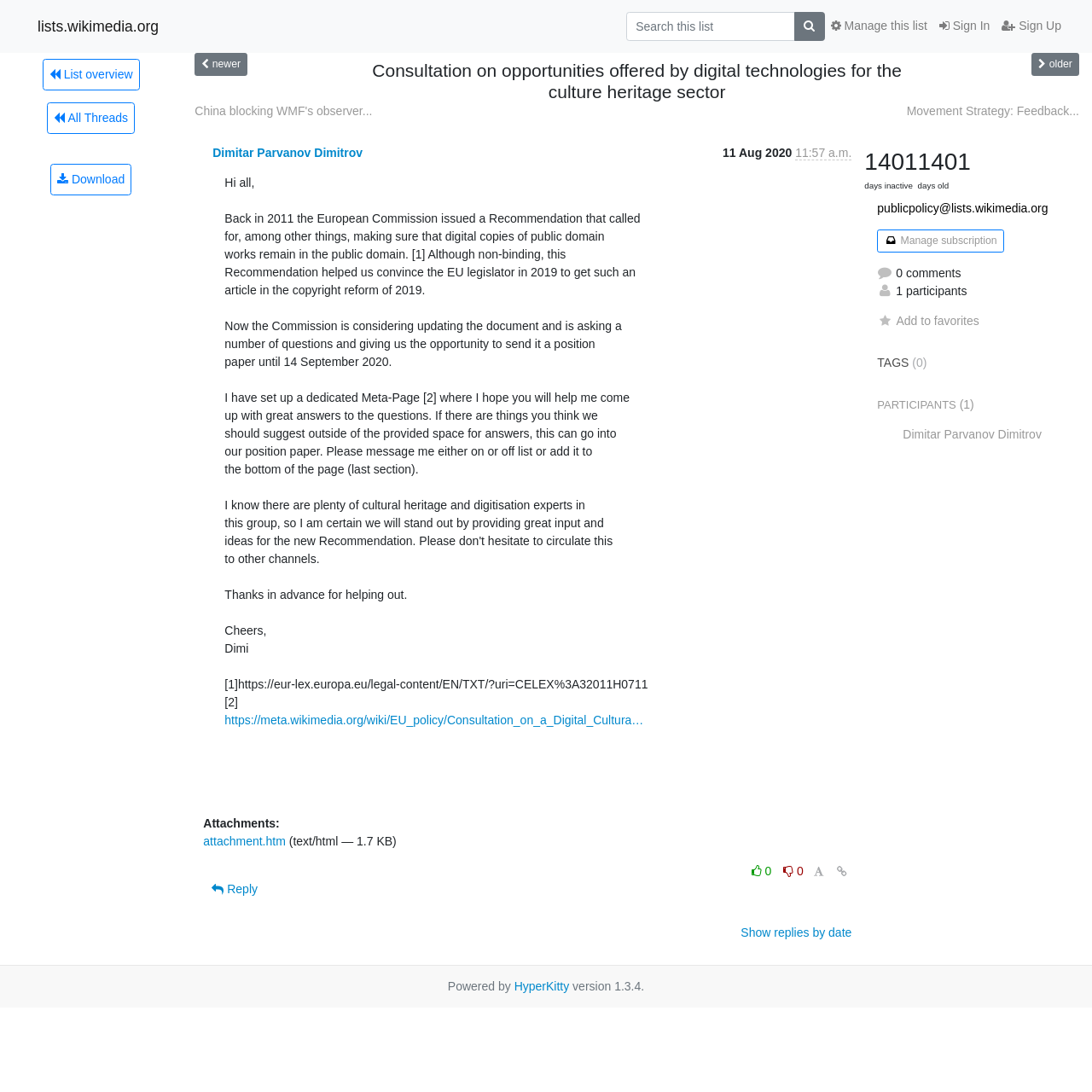Using the information in the image, give a detailed answer to the following question: What is the version of HyperKitty?

I found the answer by looking at the bottom of the webpage, where it says 'Powered by HyperKitty version 1.3.4.'. This is the version of HyperKitty.